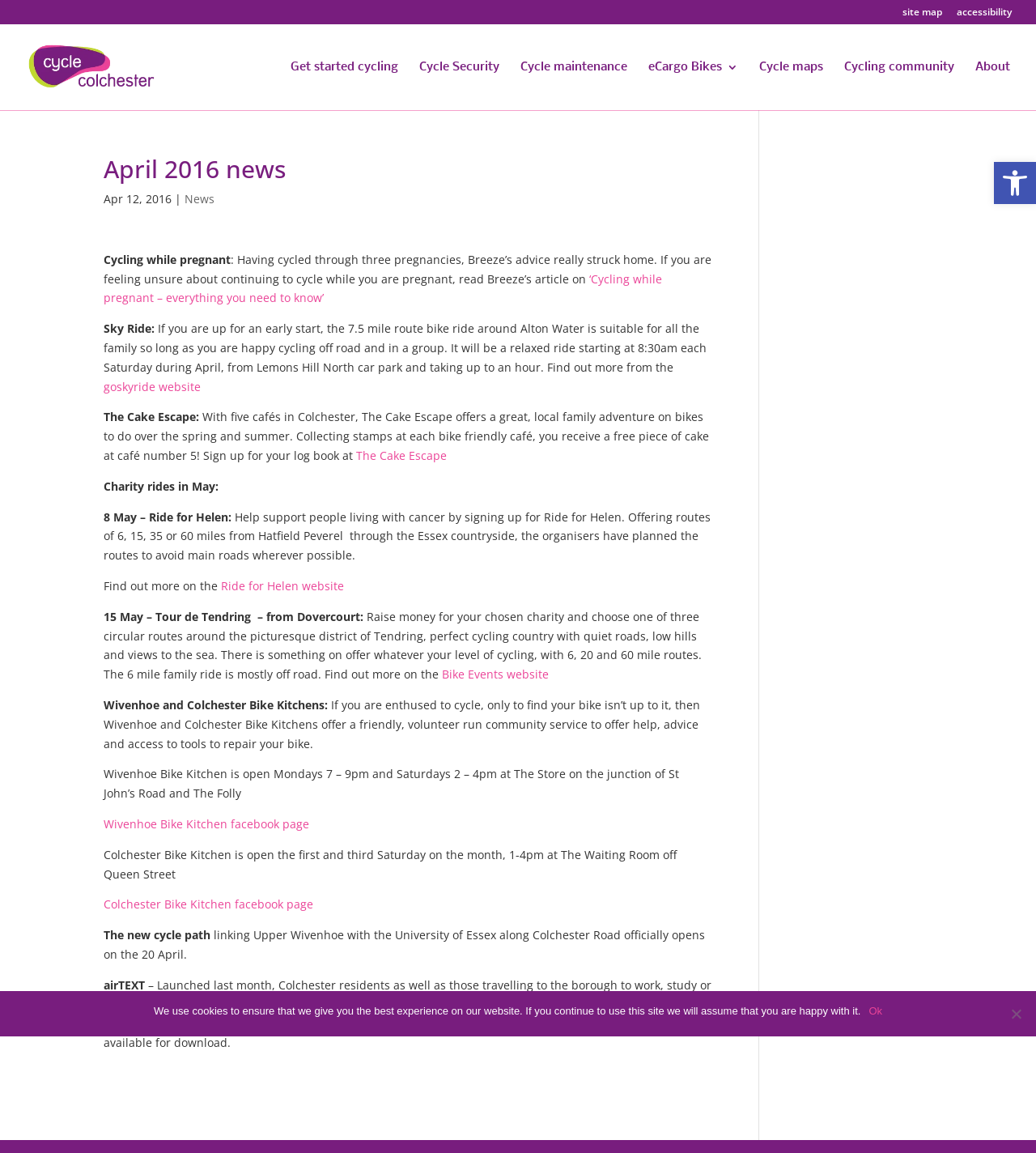Please identify the bounding box coordinates of the element I should click to complete this instruction: 'Sign up for the Ride for Helen event'. The coordinates should be given as four float numbers between 0 and 1, like this: [left, top, right, bottom].

[0.213, 0.501, 0.332, 0.515]